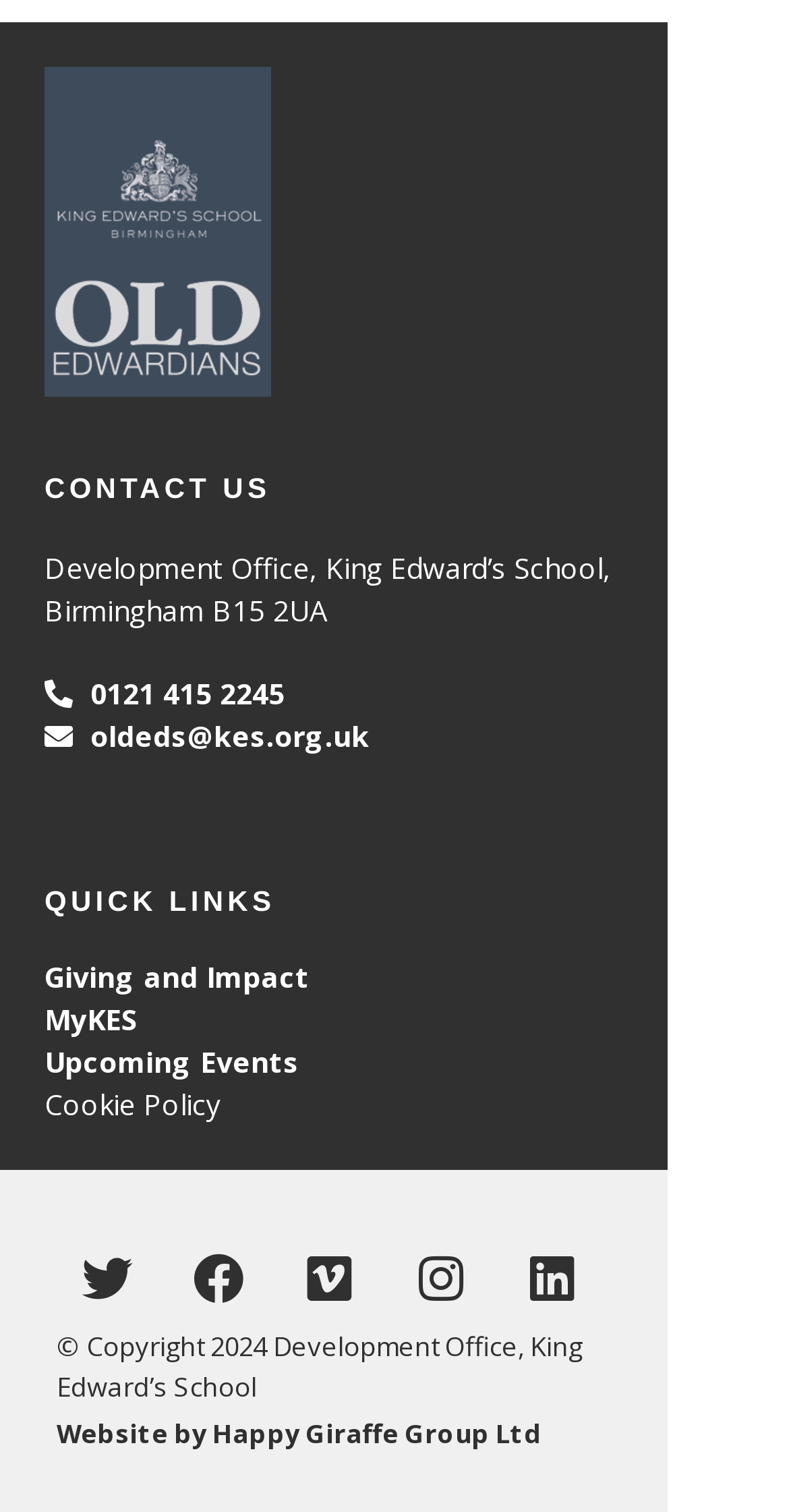Who developed the website?
Could you answer the question with a detailed and thorough explanation?

The developer of the website can be found at the bottom of the page, in the 'Website by Happy Giraffe Group Ltd' link.